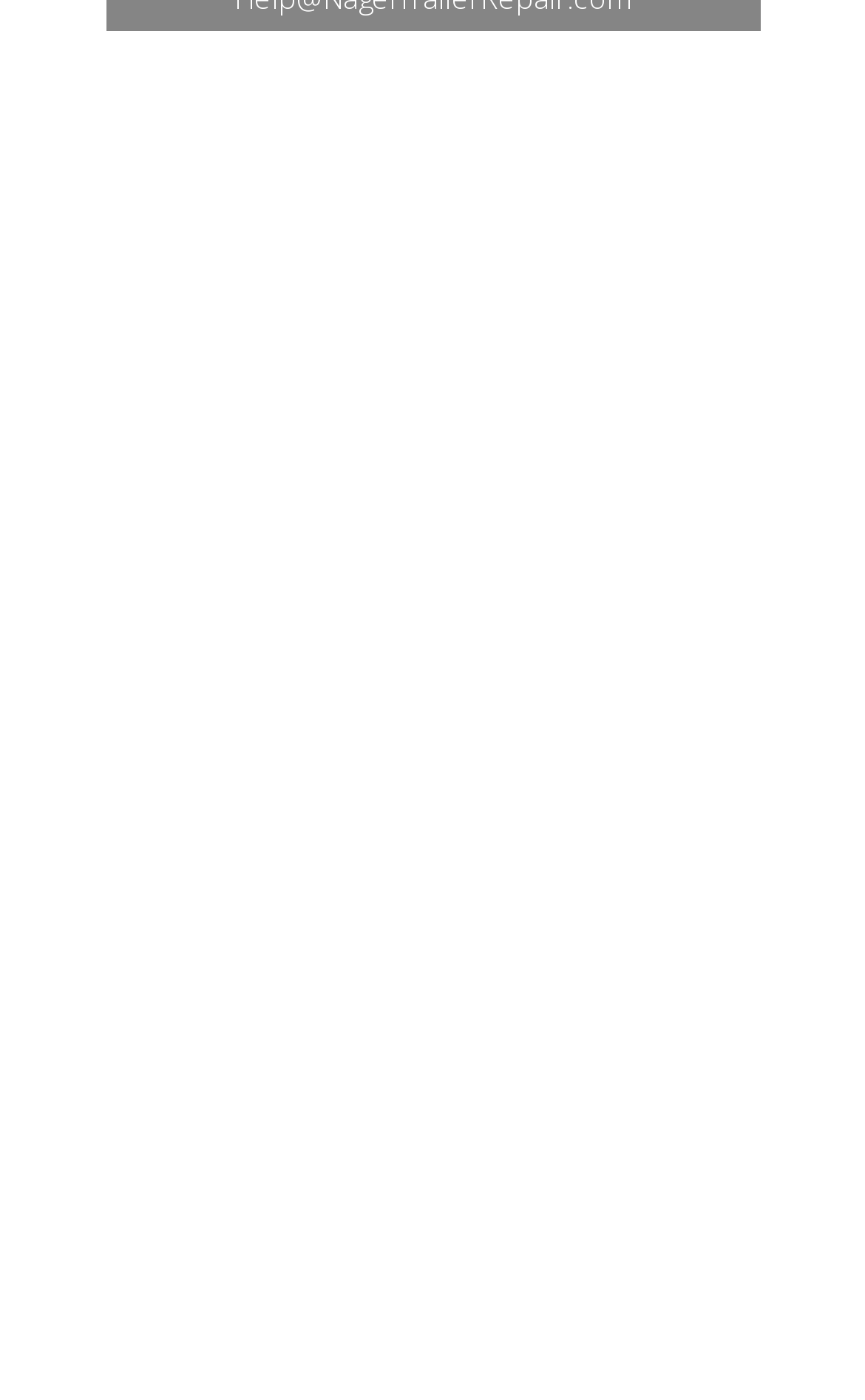Utilize the details in the image to thoroughly answer the following question: How many icon links are there at the top of the webpage?

I counted the number of icon links at the top of the webpage and found four icons: '', '', '', and ''. These icons are located near the top of the page.